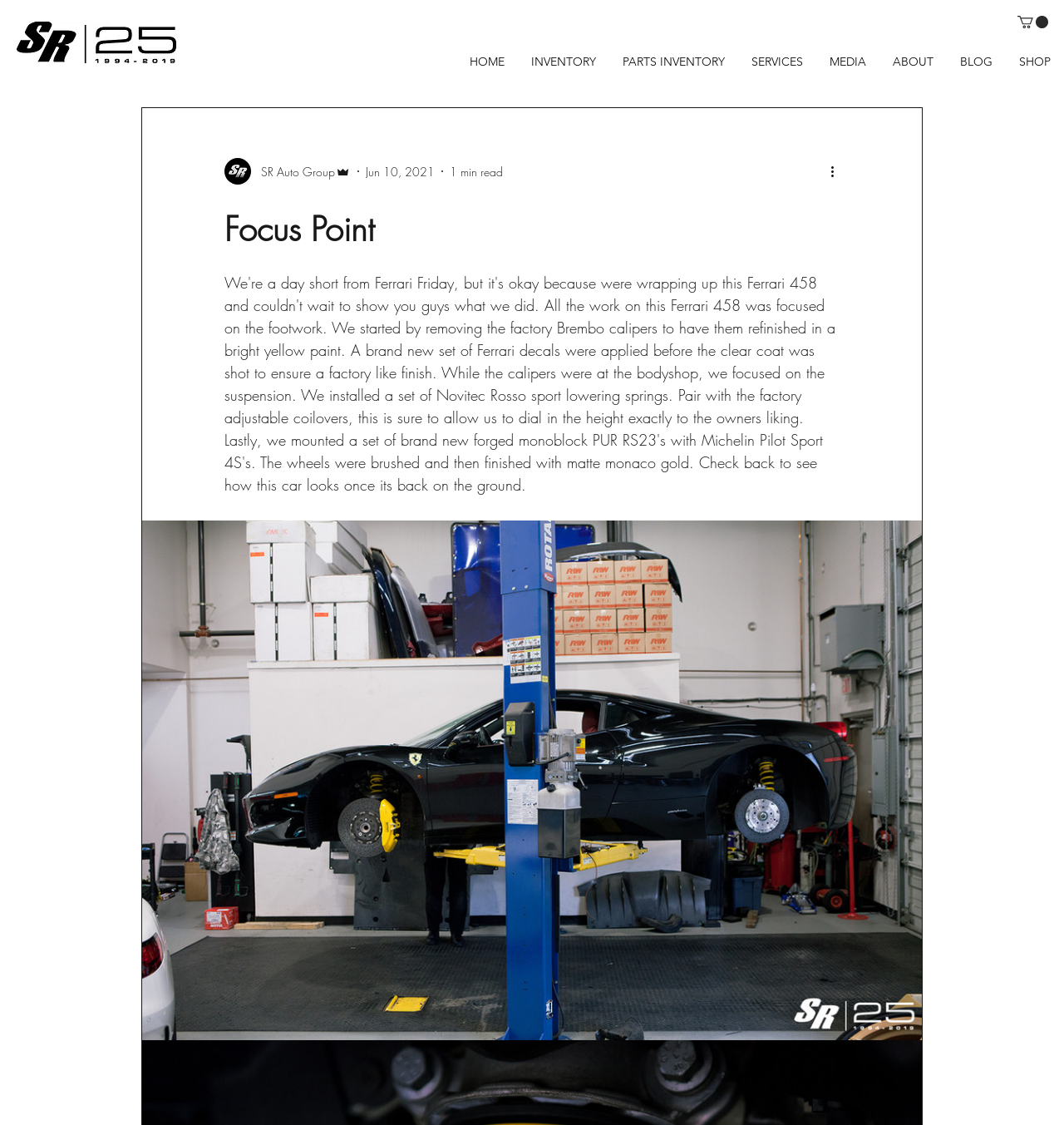What is the main topic of the webpage?
Provide a short answer using one word or a brief phrase based on the image.

Ferrari 458